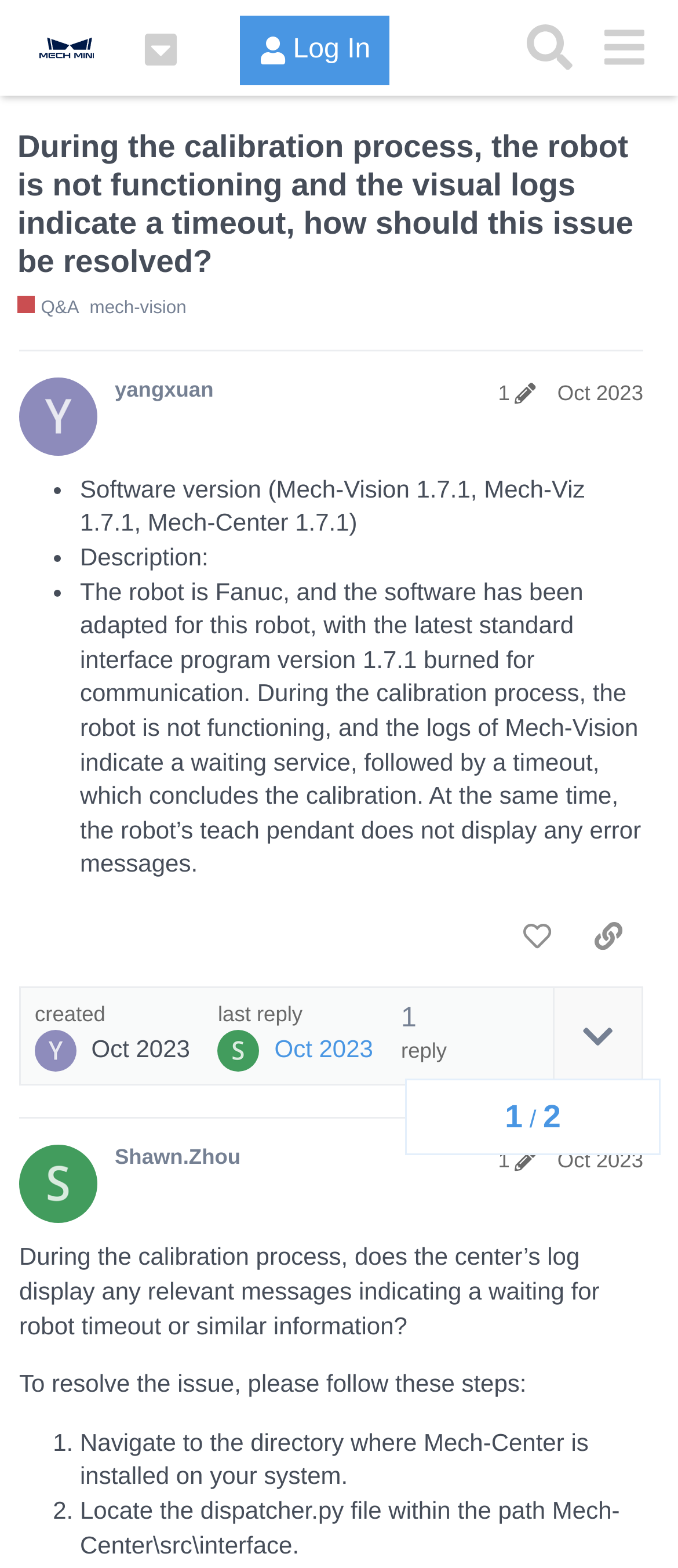How many steps are provided to resolve the issue?
Examine the image closely and answer the question with as much detail as possible.

There are two steps provided in the post to resolve the issue, which are navigating to the directory where Mech-Center is installed and locating the dispatcher.py file within the path Mech-Center\src\interface.